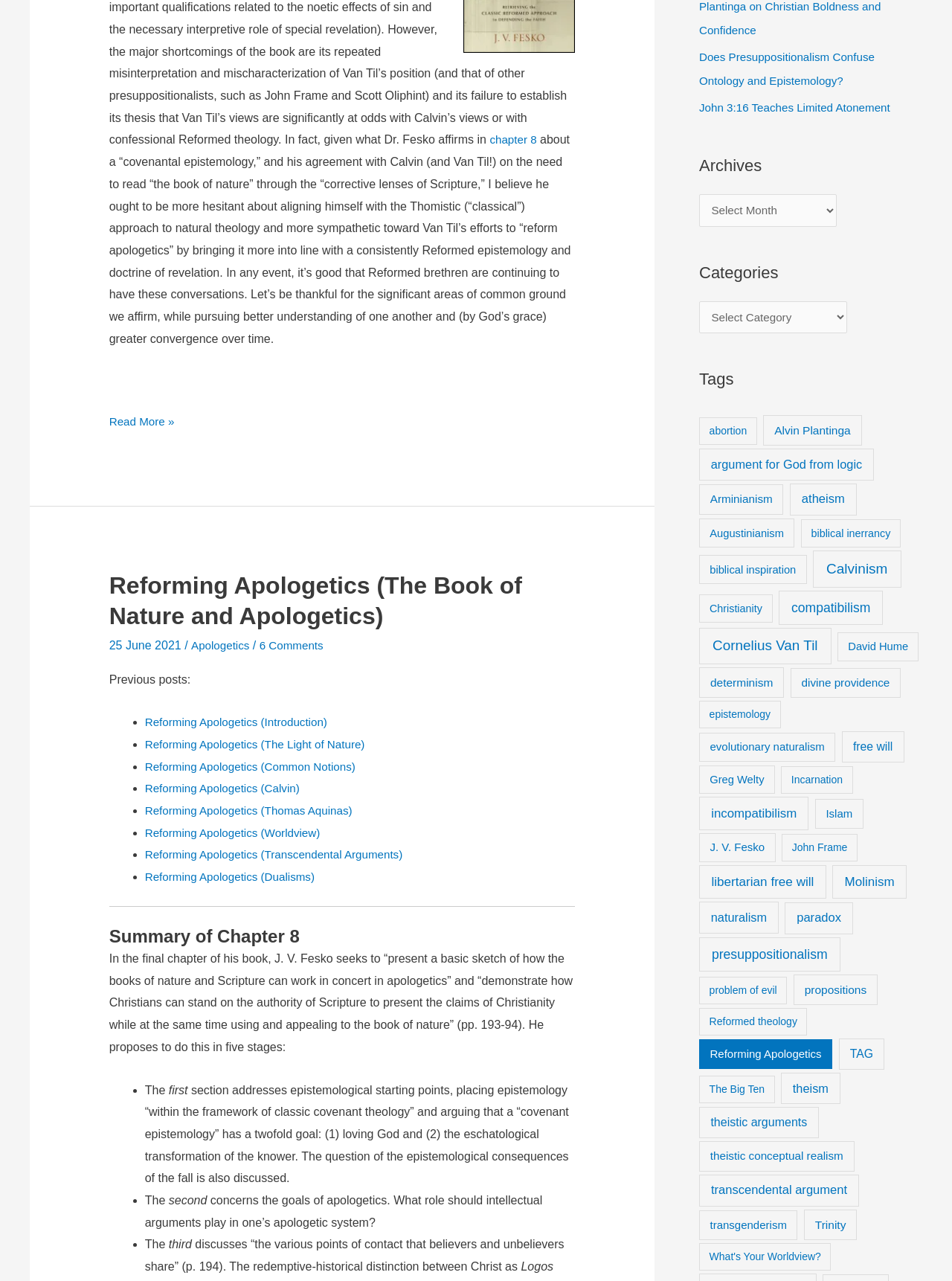Can you give a detailed response to the following question using the information from the image? What is the category of the post 'Plantinga on Christian Boldness and Confidence'?

I found the category of the post by looking at the link element with the text 'Plantinga on Christian Boldness and Confidence' which is located in the sidebar, and then tracing back to the link element with the text 'Apologetics' which is located above it.